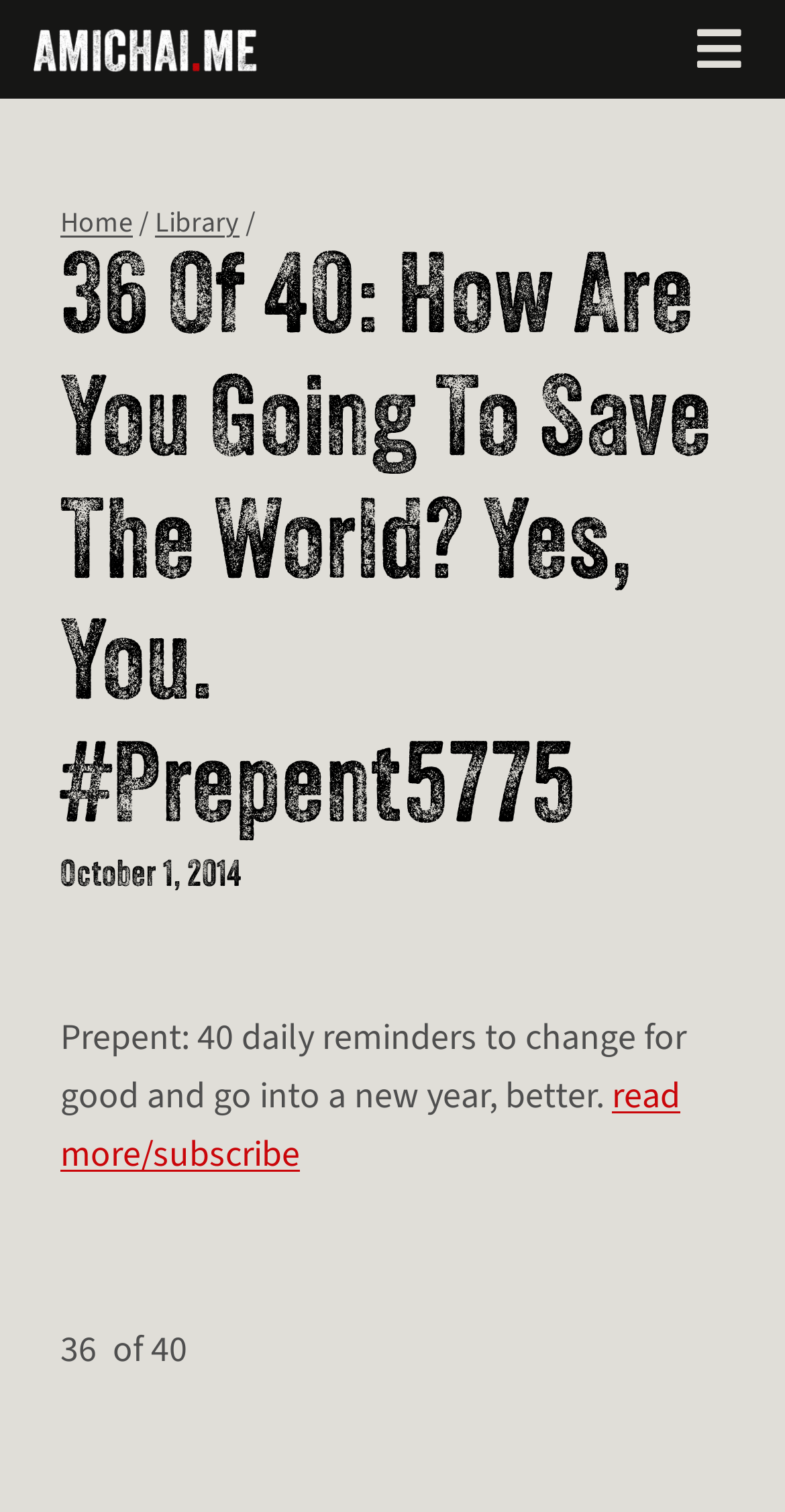What is the date of the article?
Look at the image and answer the question with a single word or phrase.

October 1, 2014